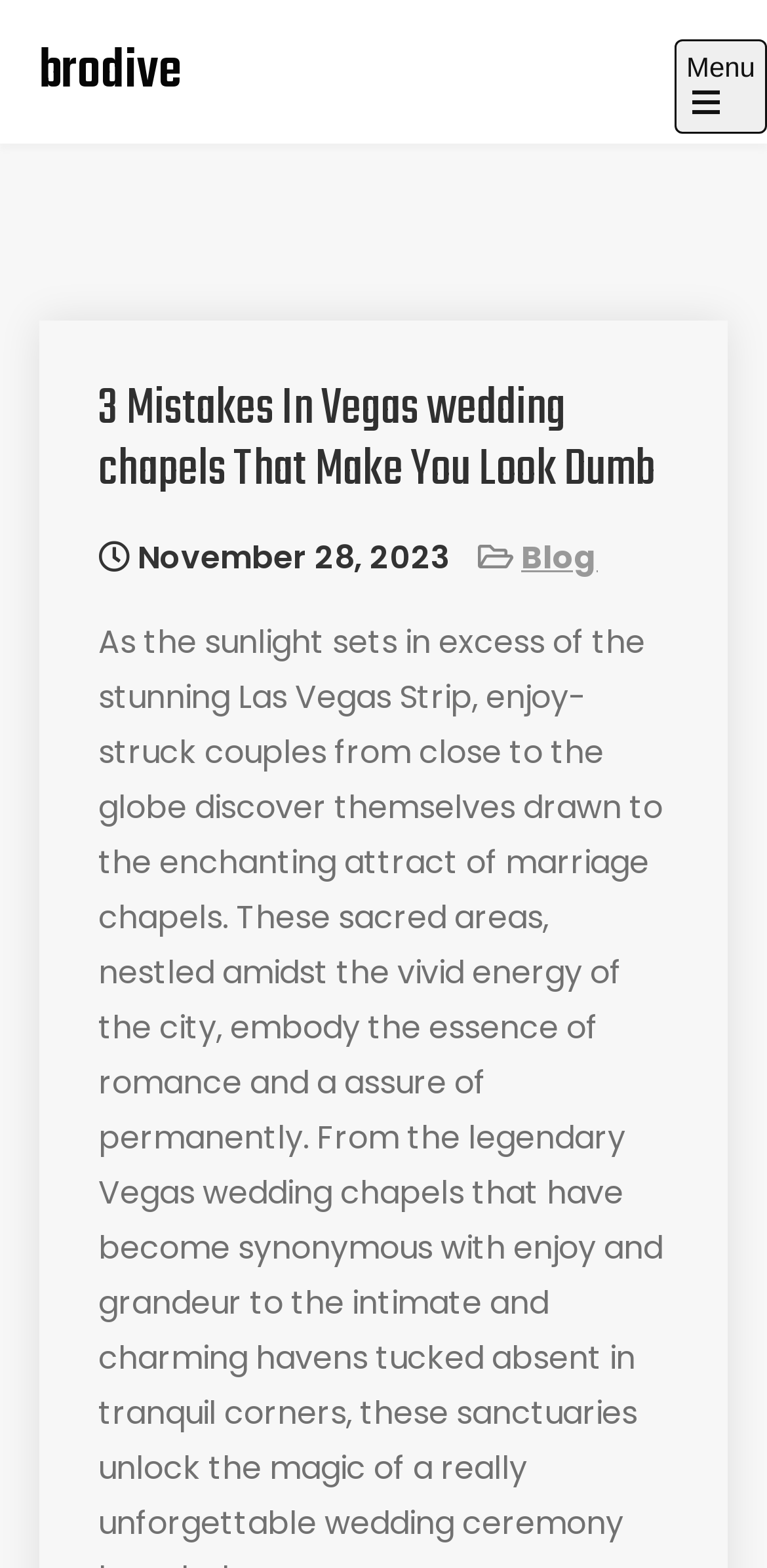Bounding box coordinates are specified in the format (top-left x, top-left y, bottom-right x, bottom-right y). All values are floating point numbers bounded between 0 and 1. Please provide the bounding box coordinate of the region this sentence describes: Menu Open the main menu

[0.879, 0.025, 1.0, 0.085]